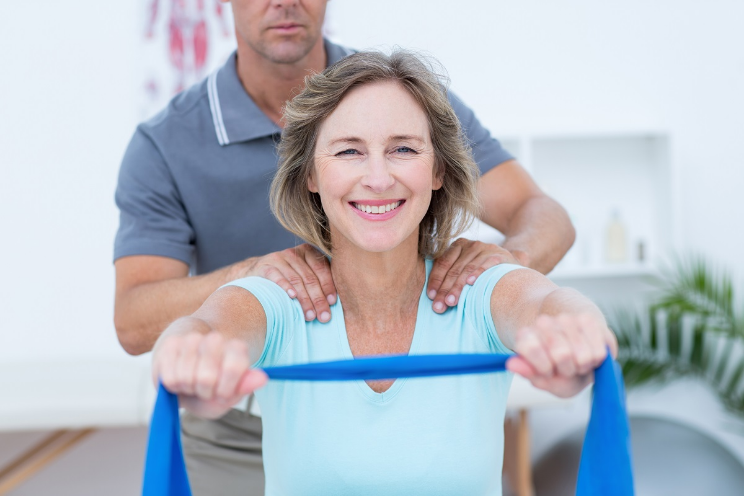What color is the resistance band?
Please provide a comprehensive answer based on the contents of the image.

The caption explicitly states that the woman is stretching a blue resistance band in front of her, which suggests that the resistance band is indeed blue in color.